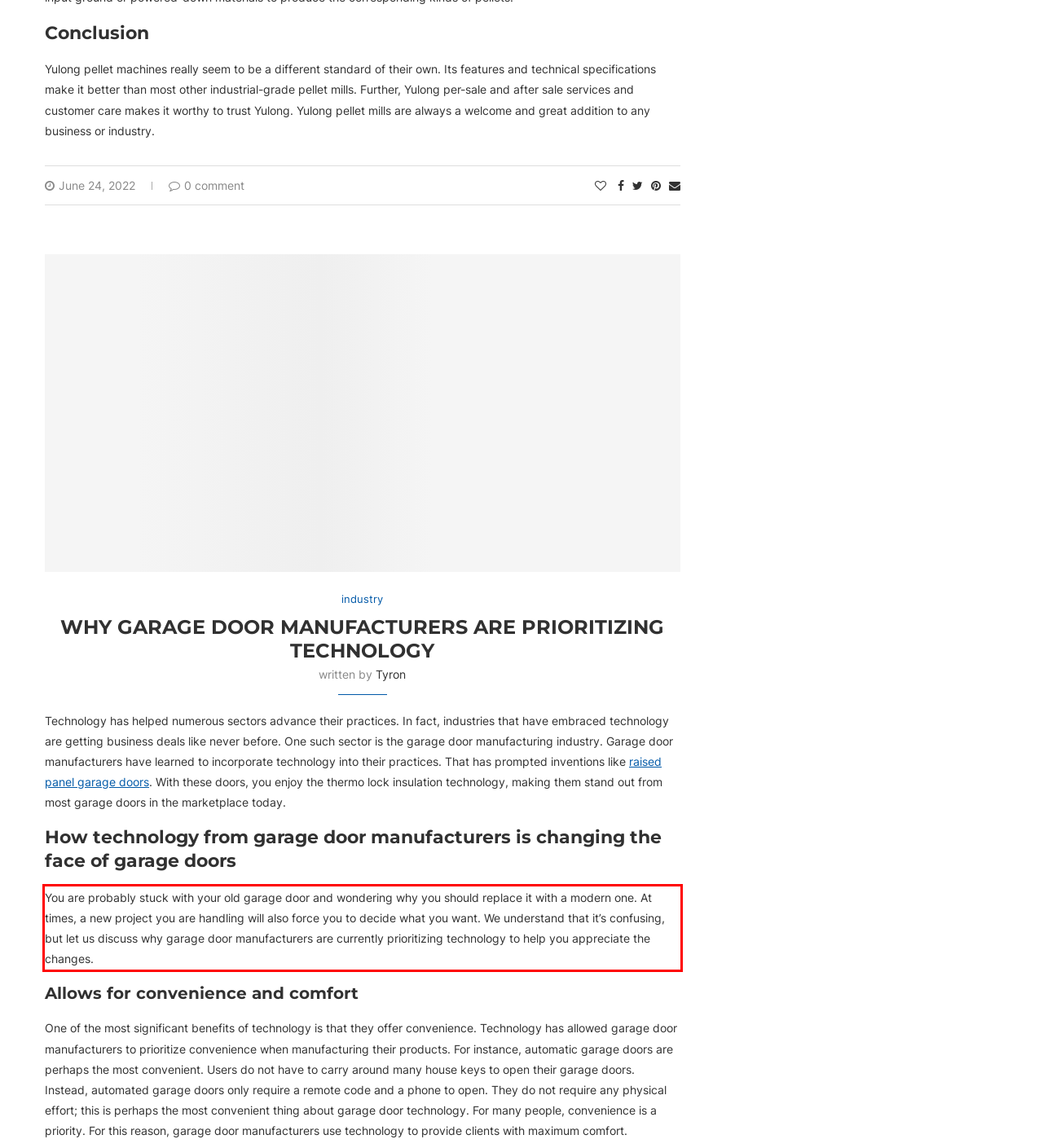You are provided with a webpage screenshot that includes a red rectangle bounding box. Extract the text content from within the bounding box using OCR.

You are probably stuck with your old garage door and wondering why you should replace it with a modern one. At times, a new project you are handling will also force you to decide what you want. We understand that it’s confusing, but let us discuss why garage door manufacturers are currently prioritizing technology to help you appreciate the changes.